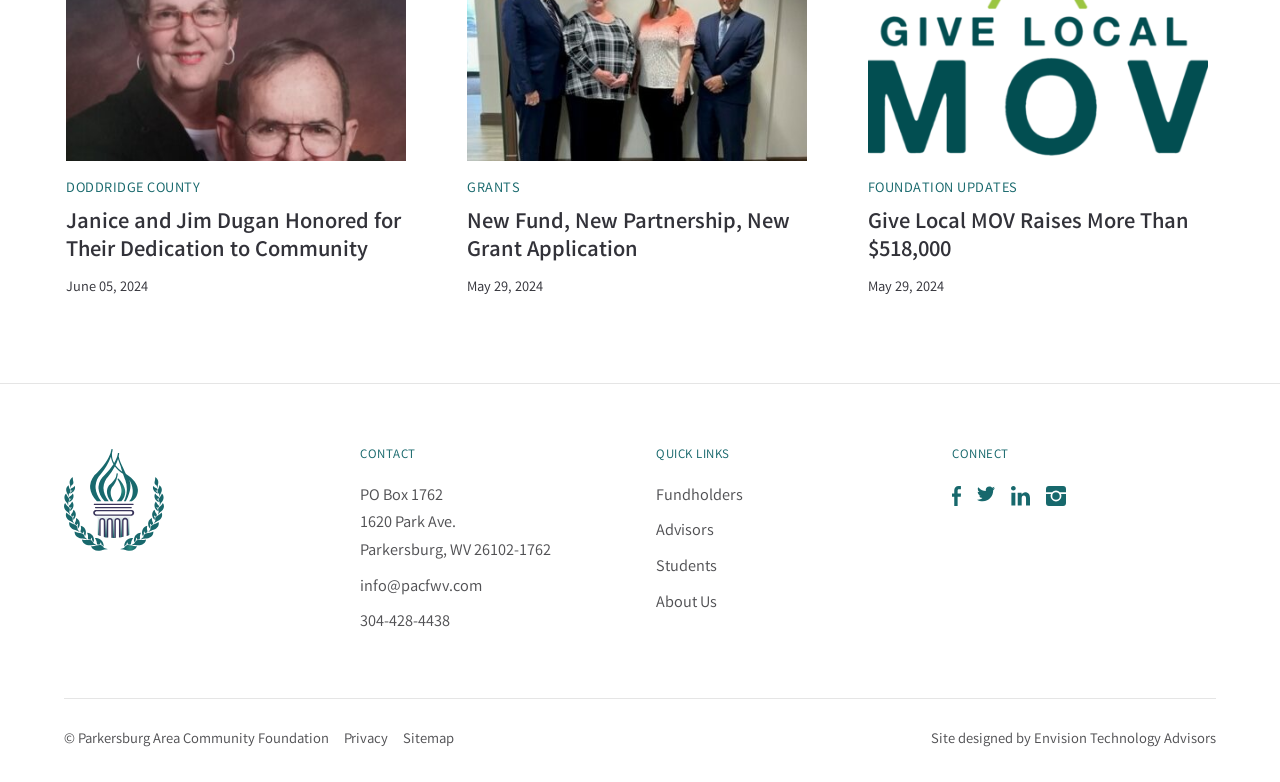Locate the bounding box coordinates of the clickable area to execute the instruction: "Go to Facebook page". Provide the coordinates as four float numbers between 0 and 1, represented as [left, top, right, bottom].

[0.744, 0.62, 0.751, 0.649]